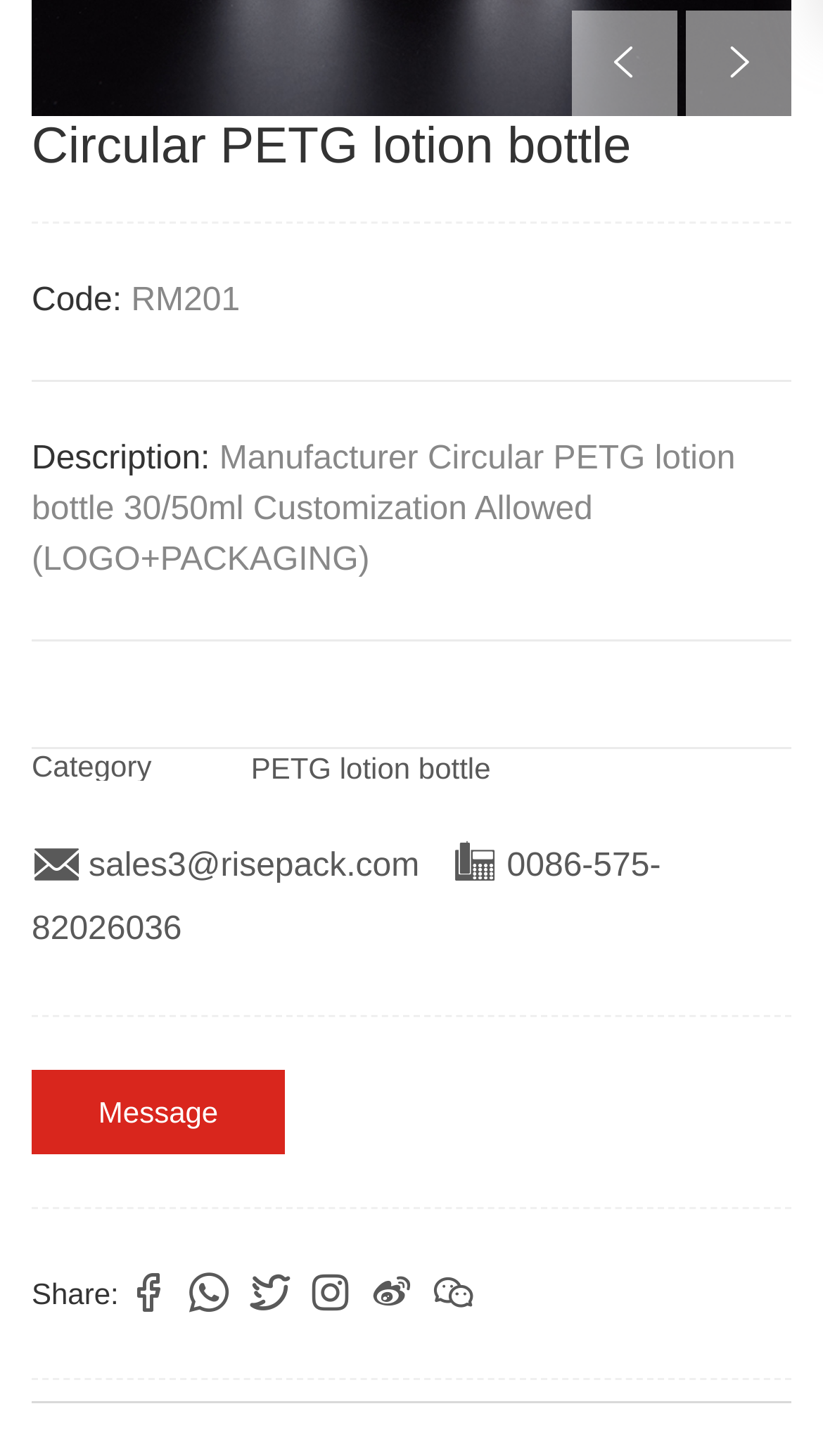Determine the bounding box coordinates of the section I need to click to execute the following instruction: "Click on the 'PETG lotion bottle' link". Provide the coordinates as four float numbers between 0 and 1, i.e., [left, top, right, bottom].

[0.305, 0.514, 0.596, 0.537]